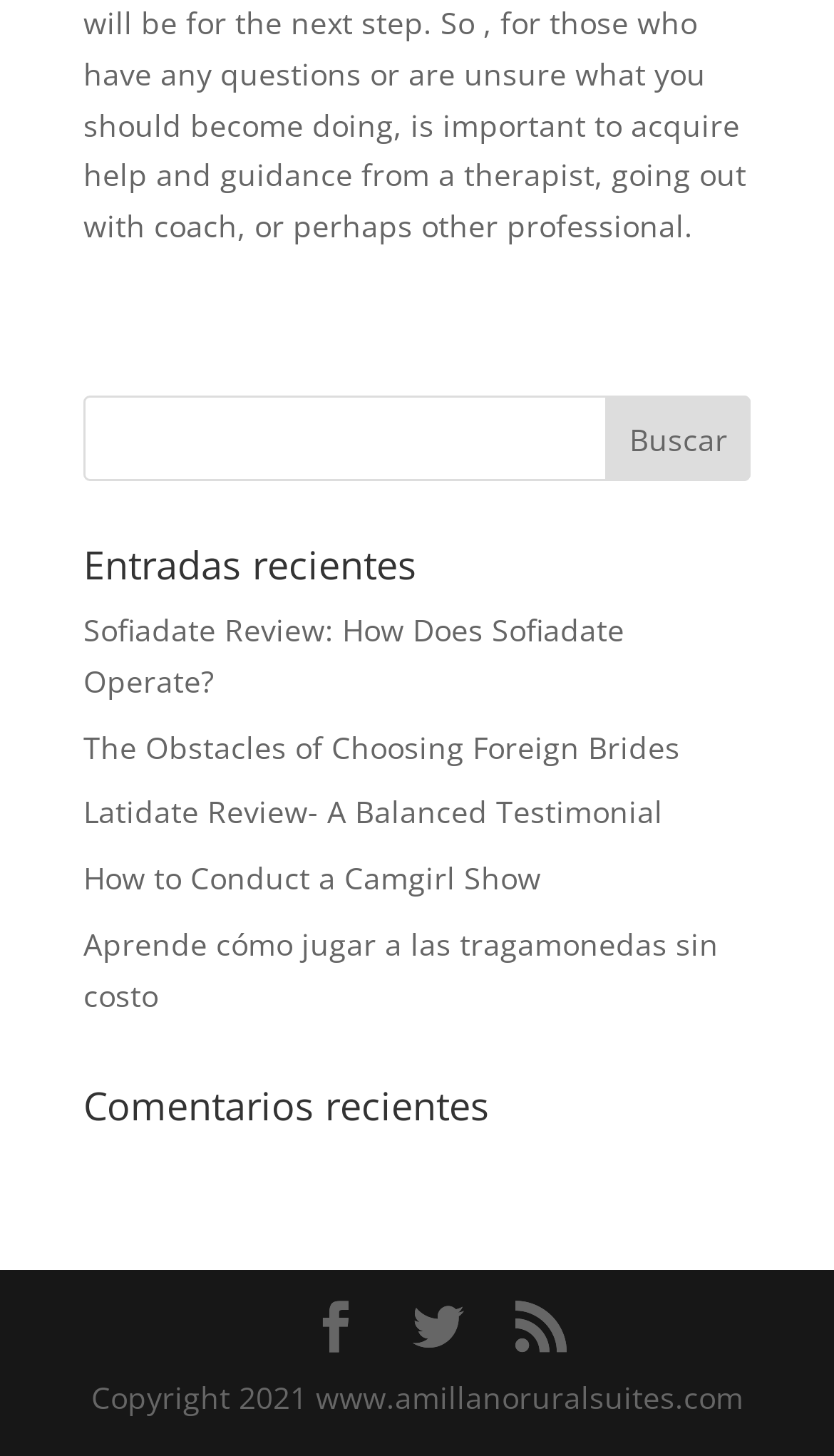Locate the bounding box coordinates of the area you need to click to fulfill this instruction: 'visit the 'Sofiadate Review' page'. The coordinates must be in the form of four float numbers ranging from 0 to 1: [left, top, right, bottom].

[0.1, 0.418, 0.749, 0.481]